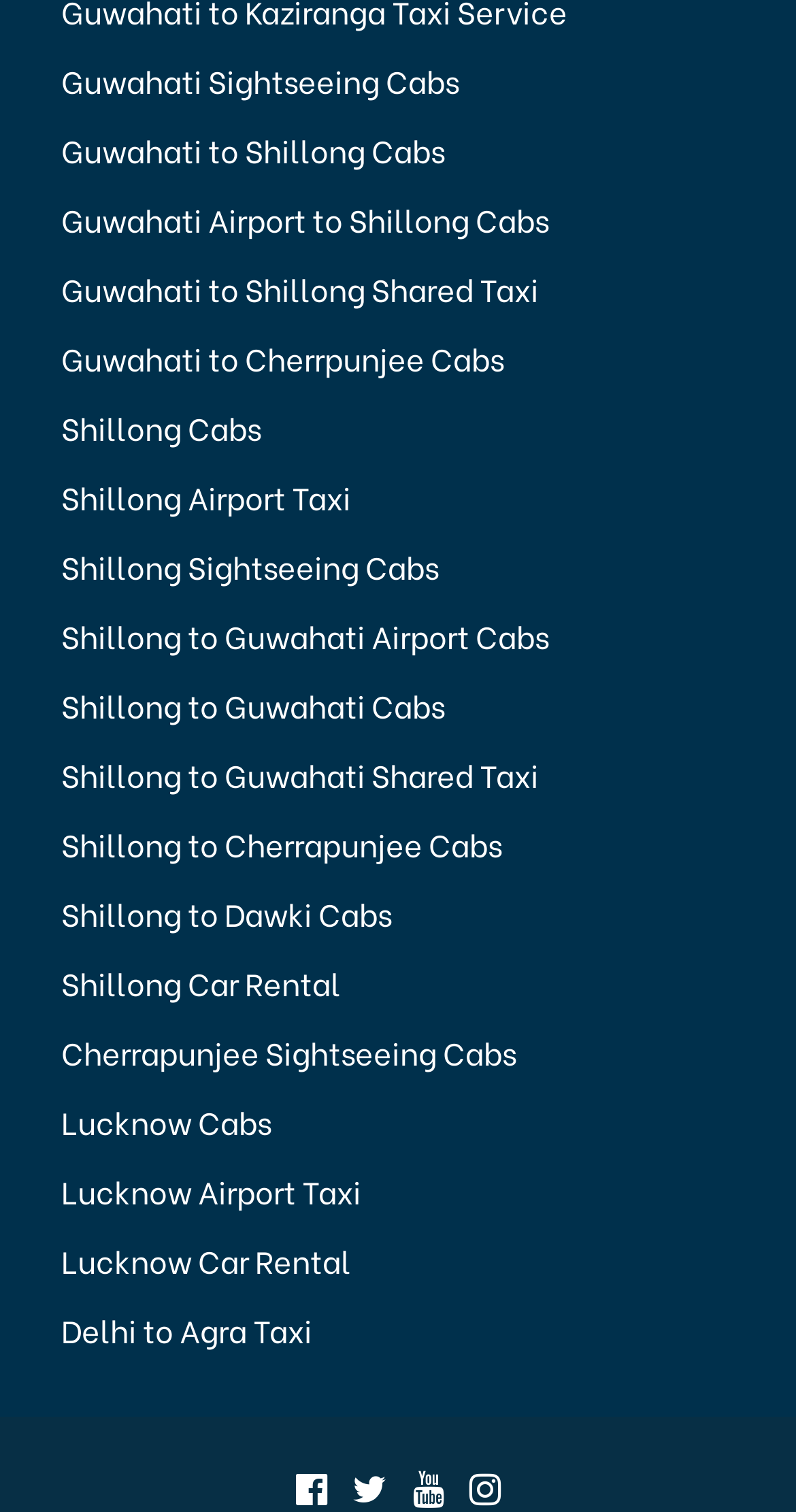Please answer the following question using a single word or phrase: 
What is the purpose of the links on this webpage?

Booking cabs or taxis